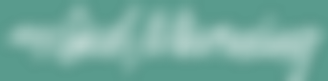Using the information in the image, give a comprehensive answer to the question: 
Where is the MGM logo located on the webpage?

The MGM logo is part of the site's header, which is a prominent location that adds to the overall identity of the webpage. Its placement in the header section makes it easily accessible and visible to visitors.